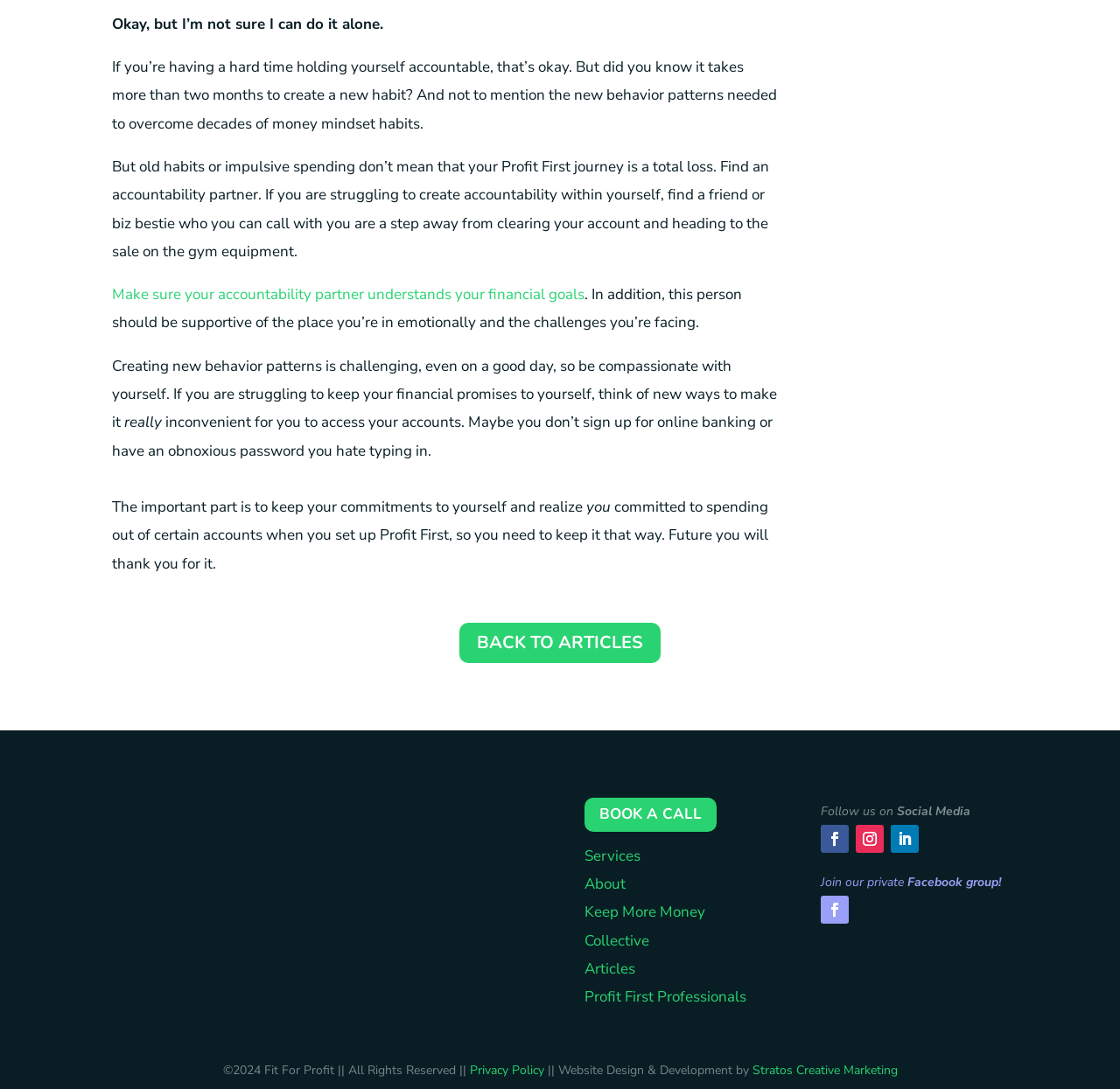Please find the bounding box coordinates for the clickable element needed to perform this instruction: "Go back to articles".

[0.41, 0.572, 0.59, 0.609]